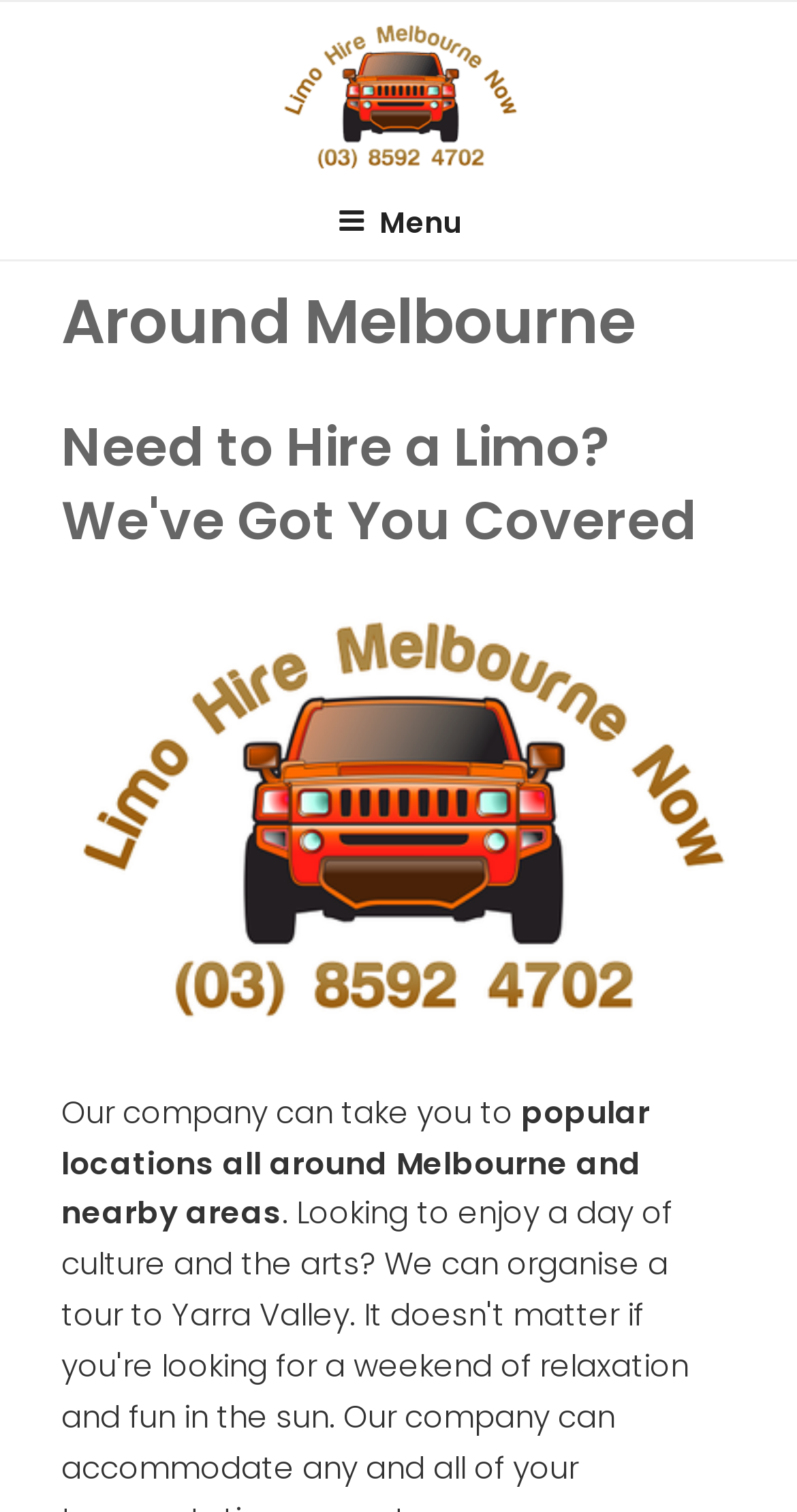Detail the various sections and features of the webpage.

The webpage appears to be a service-based website, specifically focused on limousine hire services in Melbourne and surrounding areas. At the top of the page, there is a navigation menu, referred to as the "Top Menu", which spans the entire width of the page. Within this menu, there is a prominent link titled "Limo Hire Melbourne Now" accompanied by an image, positioned centrally.

Below the navigation menu, there is a section that contains a heading that reads "We Service a Range of Locations in and Around Melbourne". This heading is followed by another heading that states "Need to Hire a Limo? We've Got You Covered". 

To the right of these headings, there is a call-to-action link titled "Call Our Company", which is accompanied by an image. Below this link, there is a brief paragraph of text that summarizes the company's services, stating that they can take customers to popular locations around Melbourne and nearby areas.